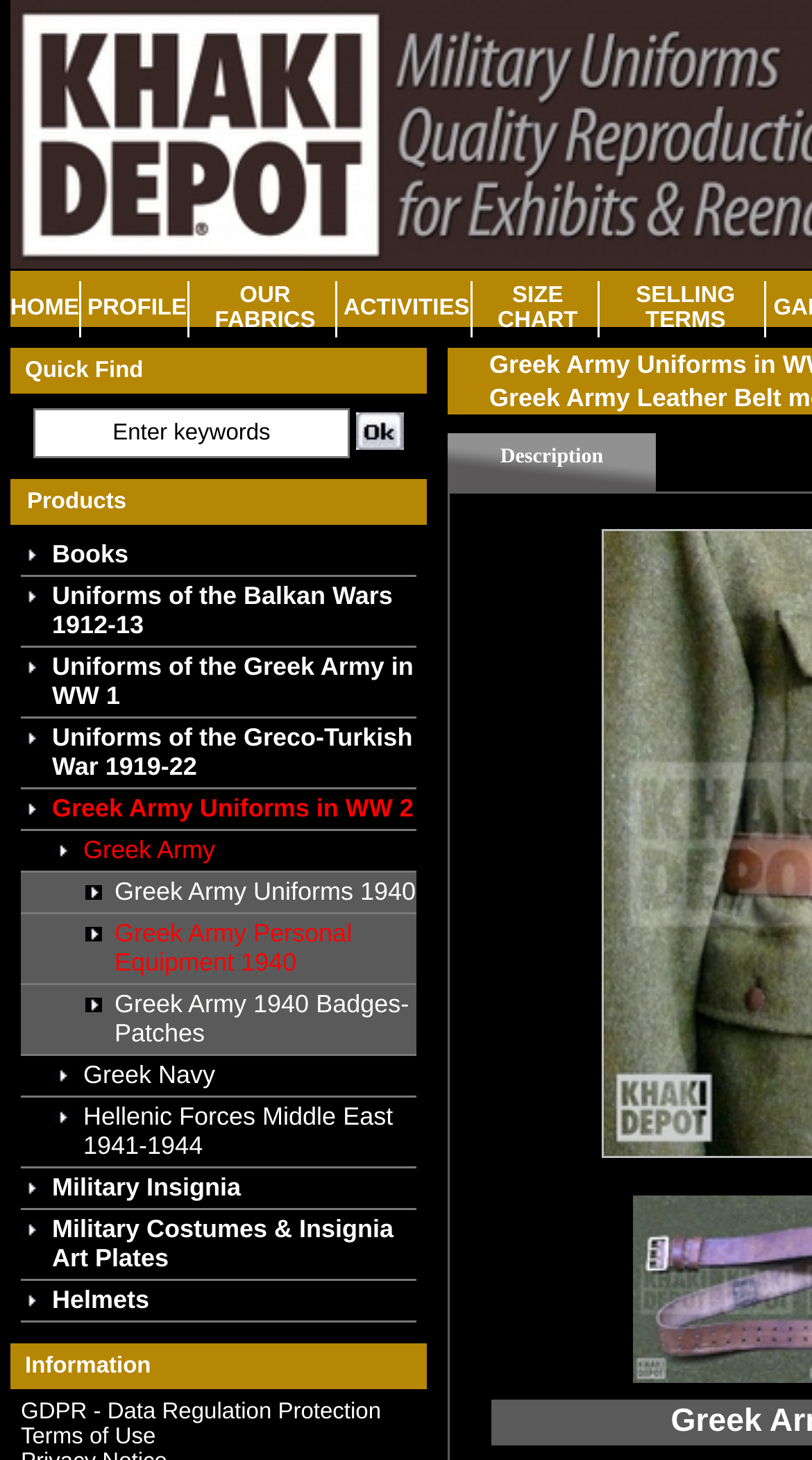Please specify the bounding box coordinates of the area that should be clicked to accomplish the following instruction: "Check GDPR - Data Regulation Protection". The coordinates should consist of four float numbers between 0 and 1, i.e., [left, top, right, bottom].

[0.026, 0.959, 0.469, 0.976]